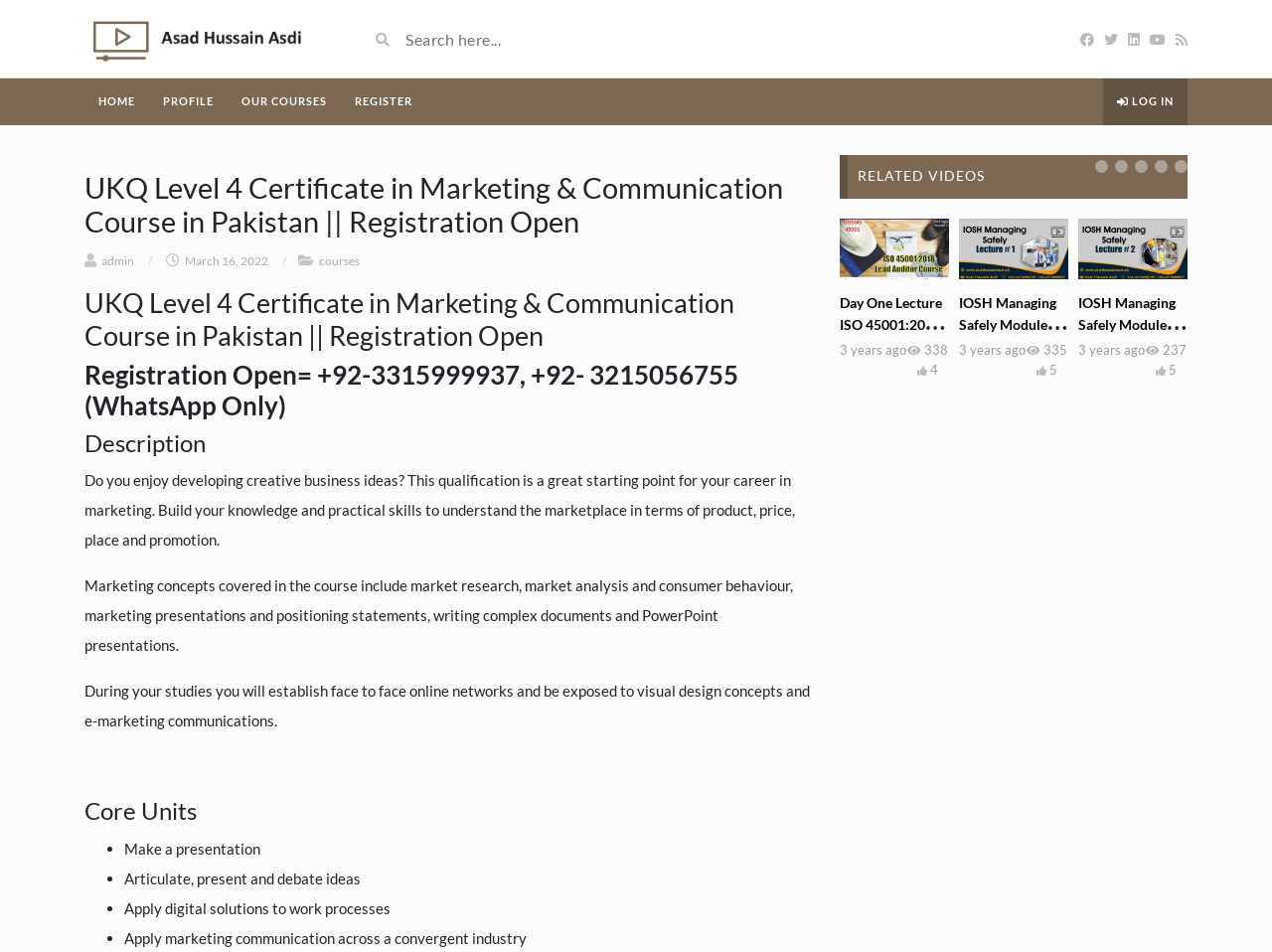Please find and report the bounding box coordinates of the element to click in order to perform the following action: "View related videos". The coordinates should be expressed as four float numbers between 0 and 1, in the format [left, top, right, bottom].

[0.66, 0.163, 0.934, 0.208]